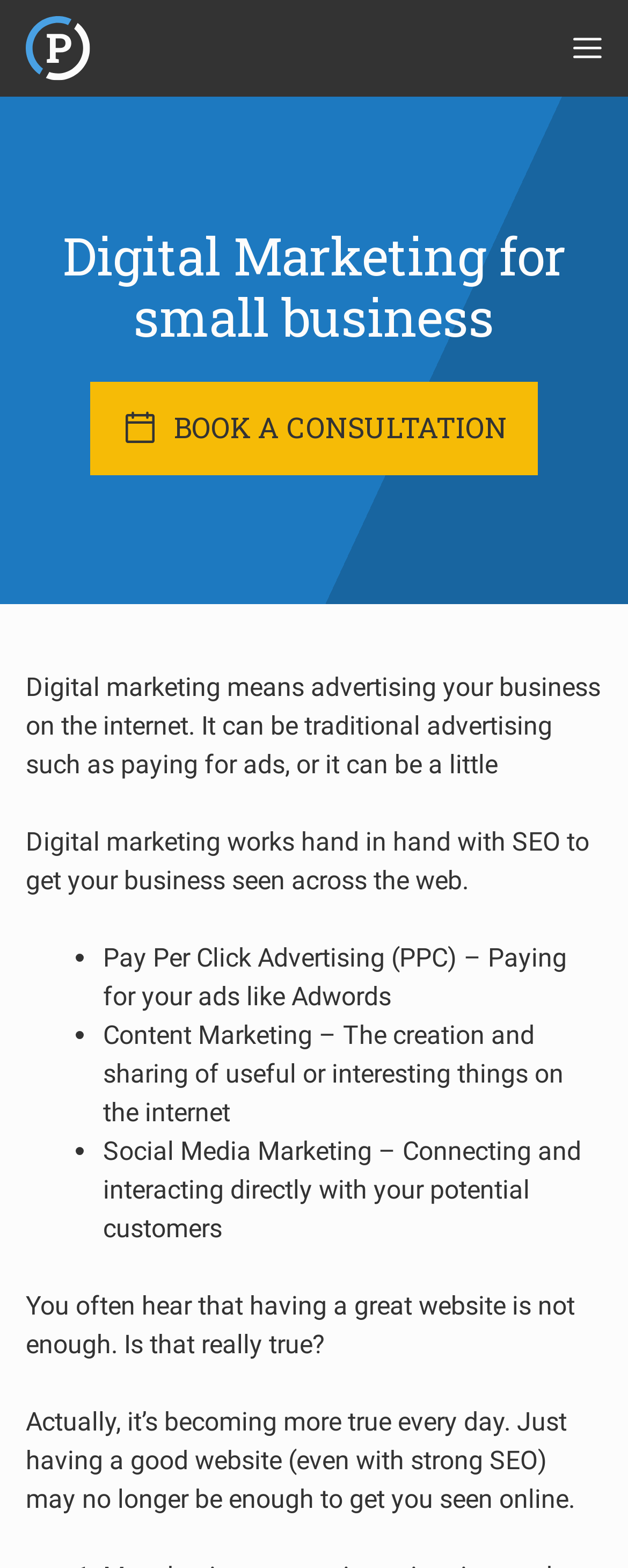Is having a good website enough to get seen online?
Refer to the image and give a detailed answer to the question.

According to the webpage, having a good website (even with strong SEO) may no longer be enough to get you seen online, as stated in the StaticText element with ID 168. This implies that additional efforts, such as digital marketing, are necessary.